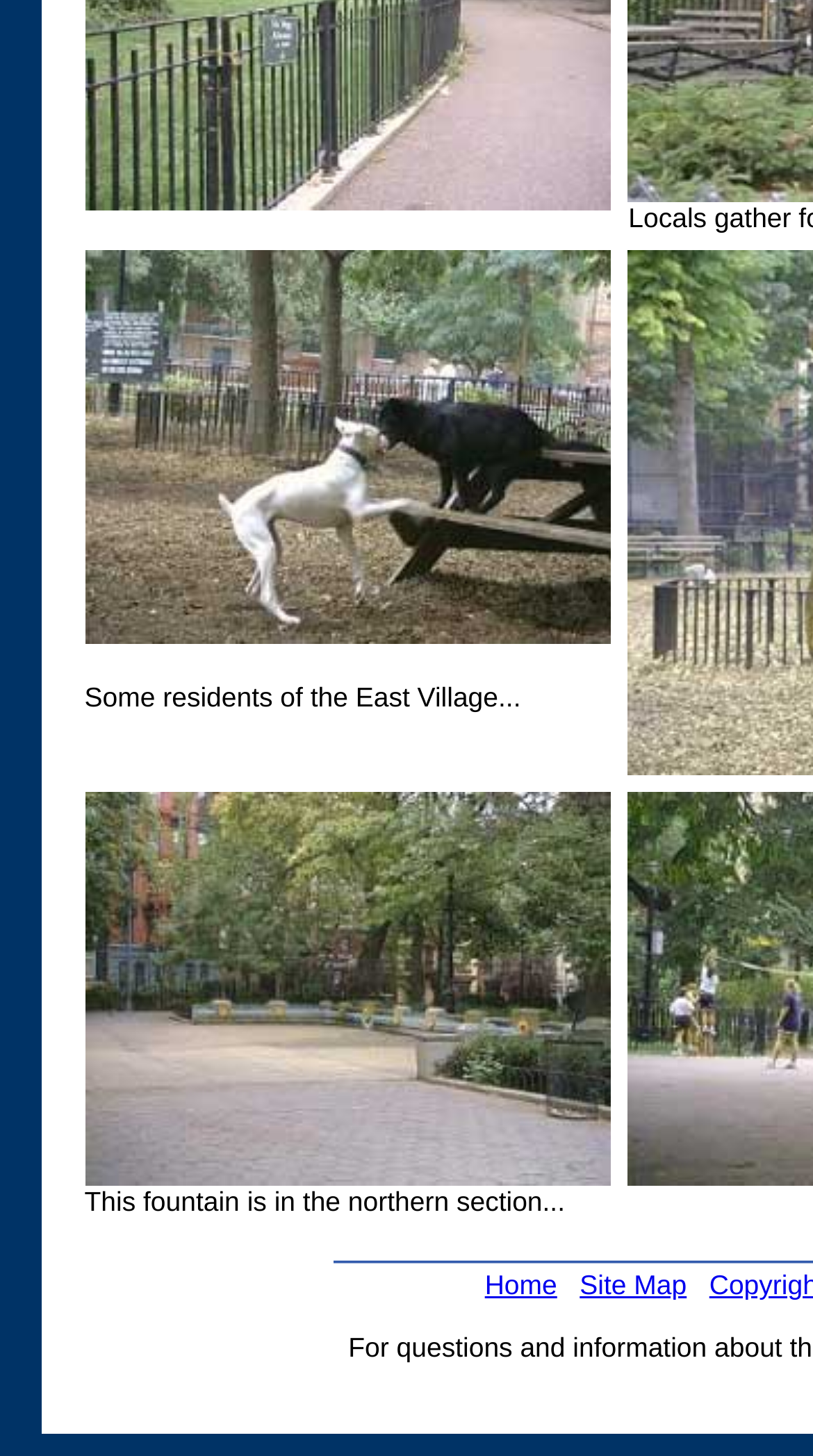Based on the description "Site Map", find the bounding box of the specified UI element.

[0.713, 0.872, 0.845, 0.893]